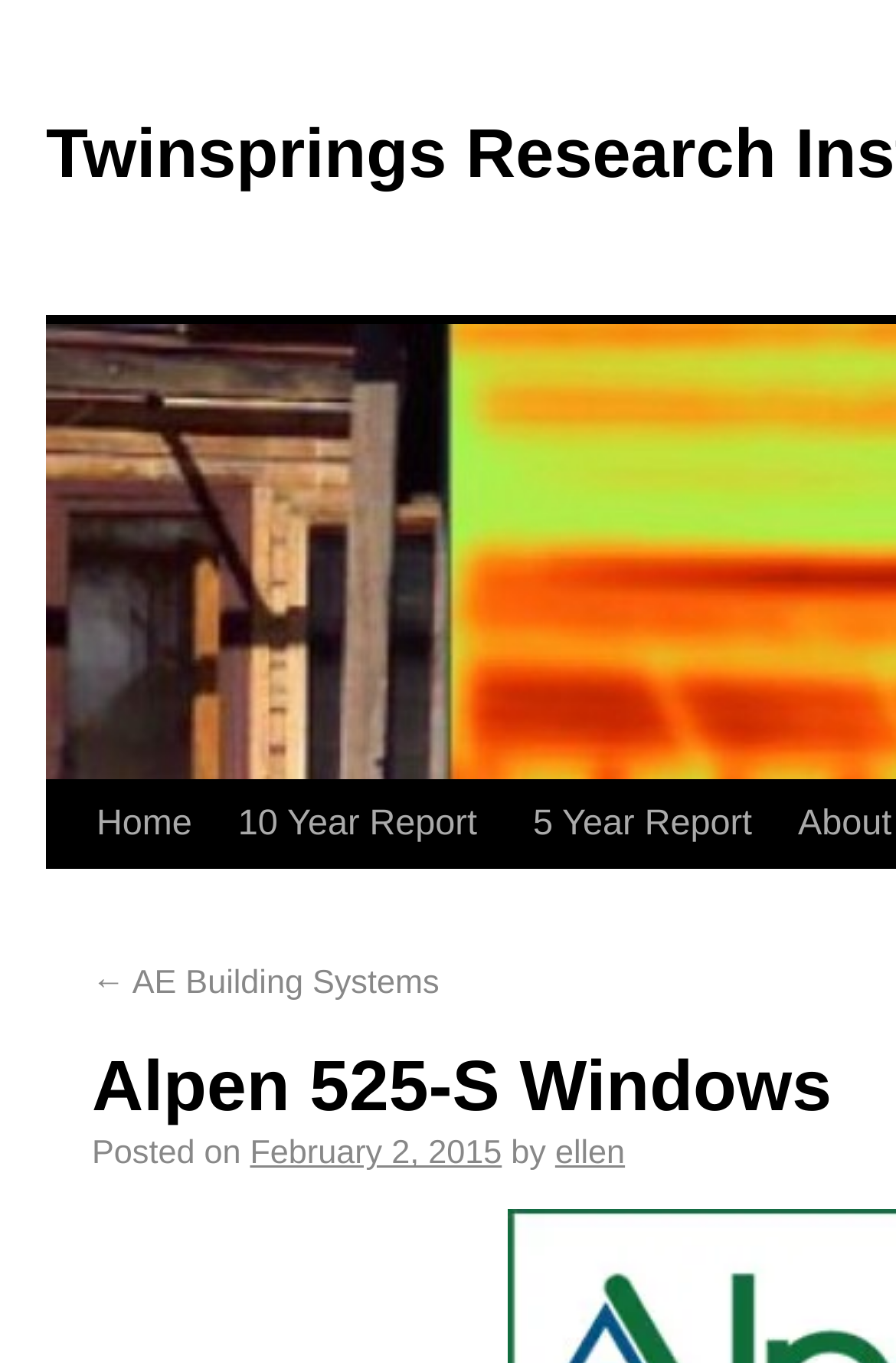How many years of reports are available? Examine the screenshot and reply using just one word or a brief phrase.

2